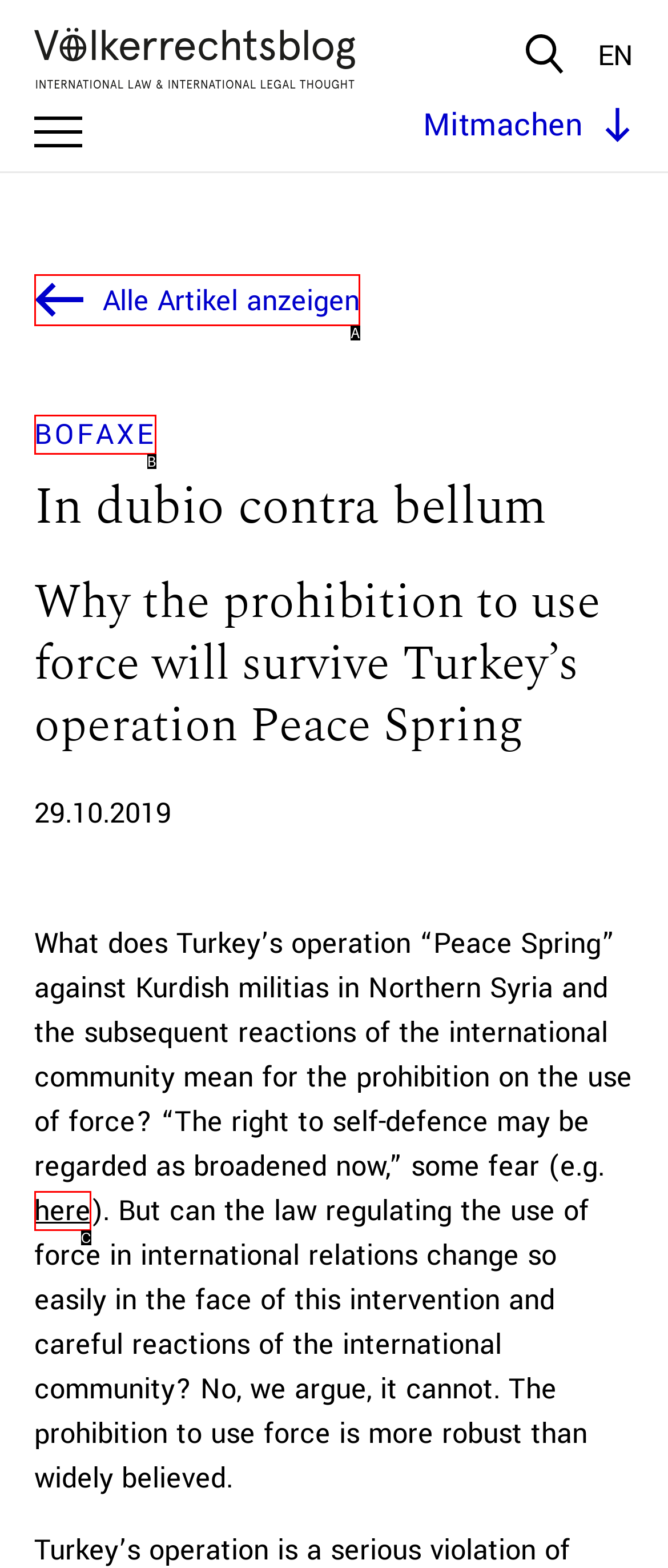Given the description: Alle Artikel anzeigen, identify the HTML element that fits best. Respond with the letter of the correct option from the choices.

A